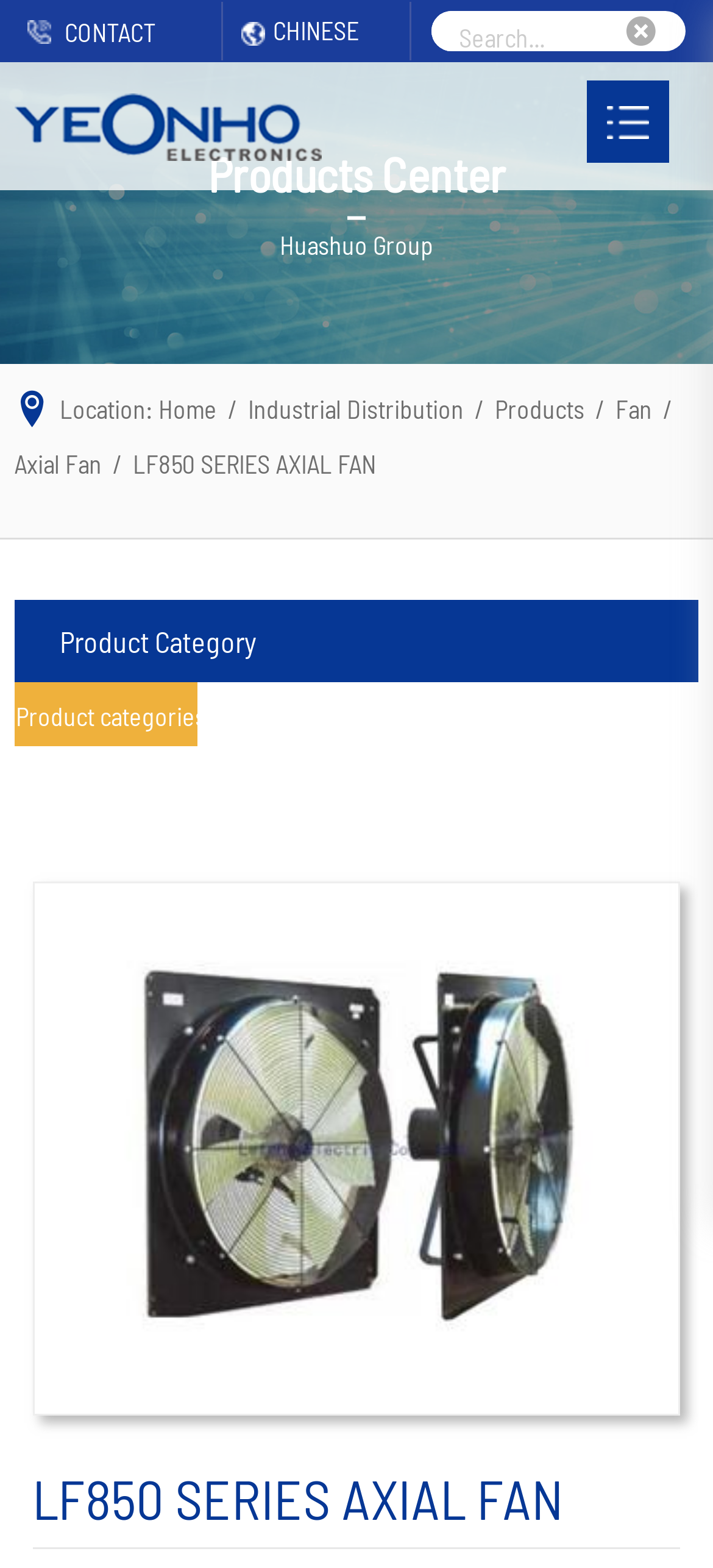Determine the bounding box coordinates for the UI element matching this description: "Products".

[0.694, 0.251, 0.82, 0.271]